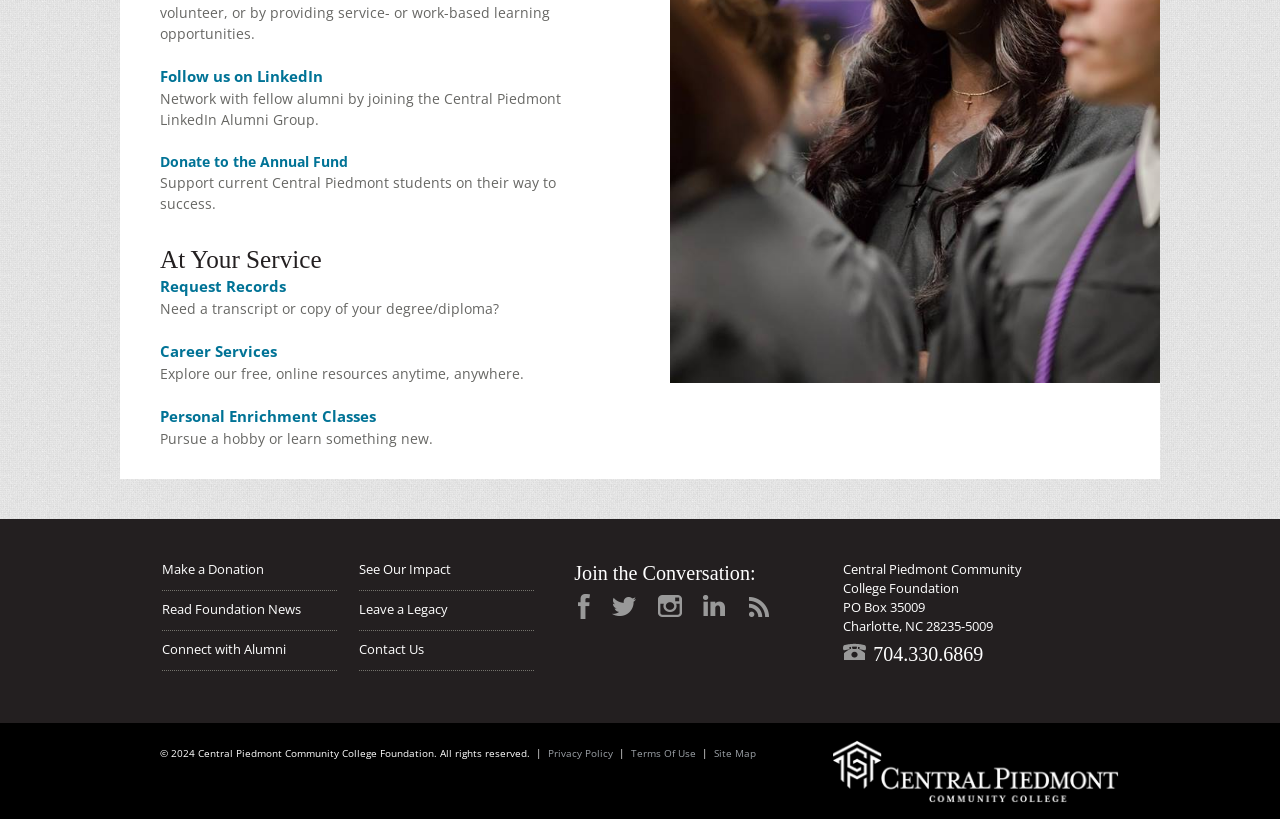Using the element description provided, determine the bounding box coordinates in the format (top-left x, top-left y, bottom-right x, bottom-right y). Ensure that all values are floating point numbers between 0 and 1. Element description: Central Piedmont Community College Foundation

[0.659, 0.685, 0.799, 0.729]